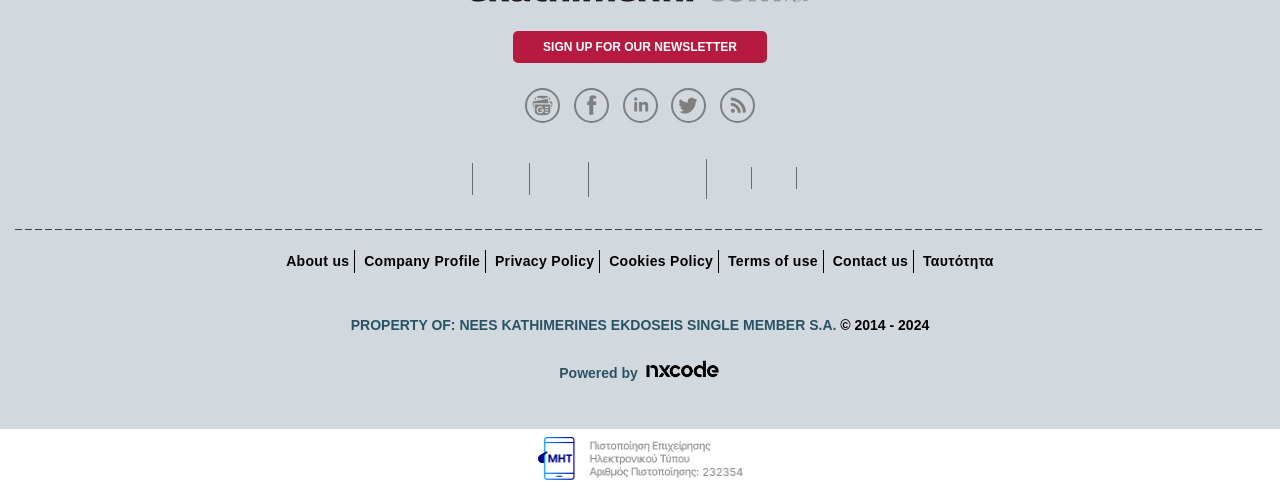Please find the bounding box coordinates of the element's region to be clicked to carry out this instruction: "Read about company profile".

[0.281, 0.507, 0.379, 0.56]